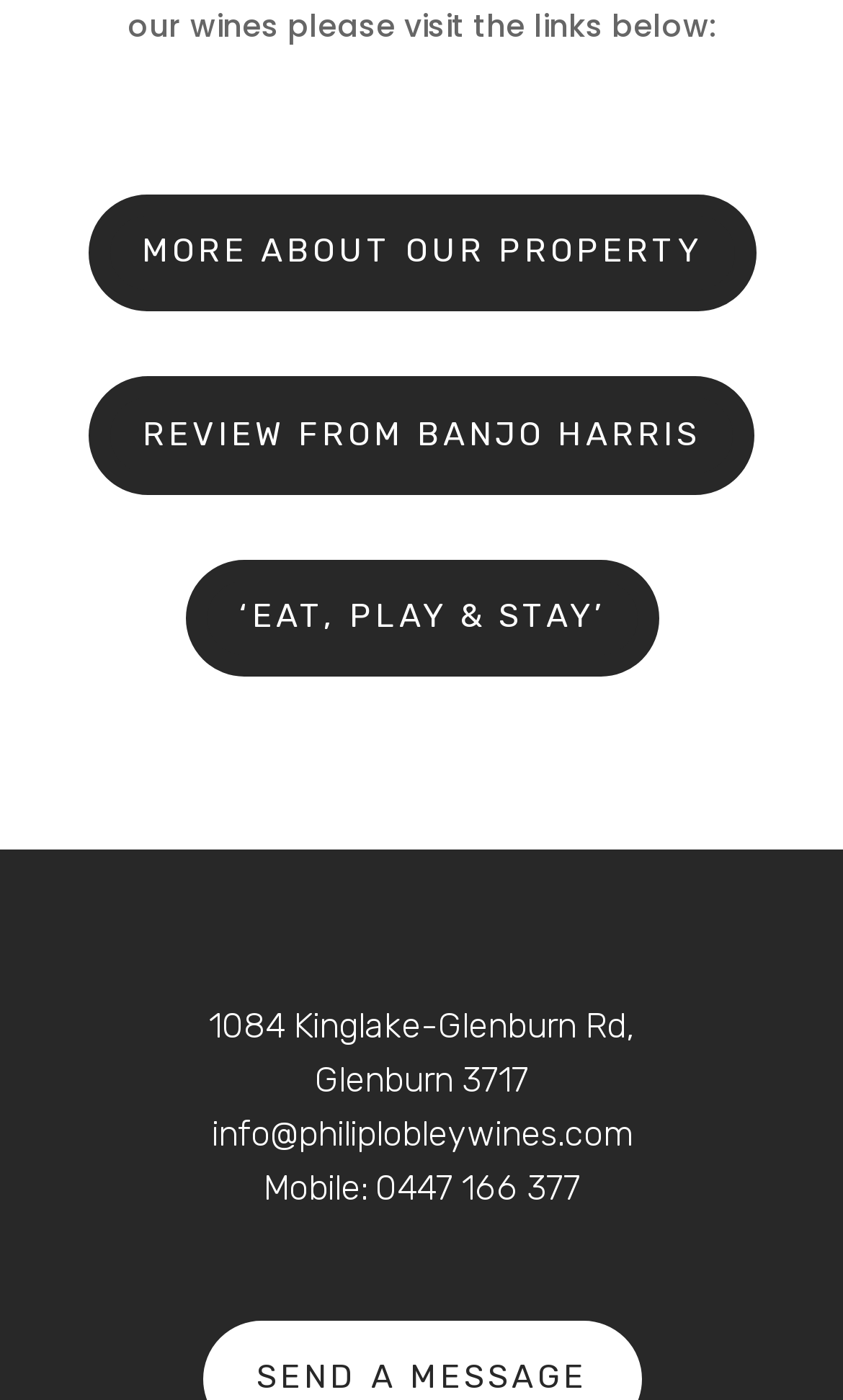Find the bounding box coordinates for the HTML element described as: "info@philiplobleywines.com". The coordinates should consist of four float values between 0 and 1, i.e., [left, top, right, bottom].

[0.251, 0.795, 0.749, 0.825]